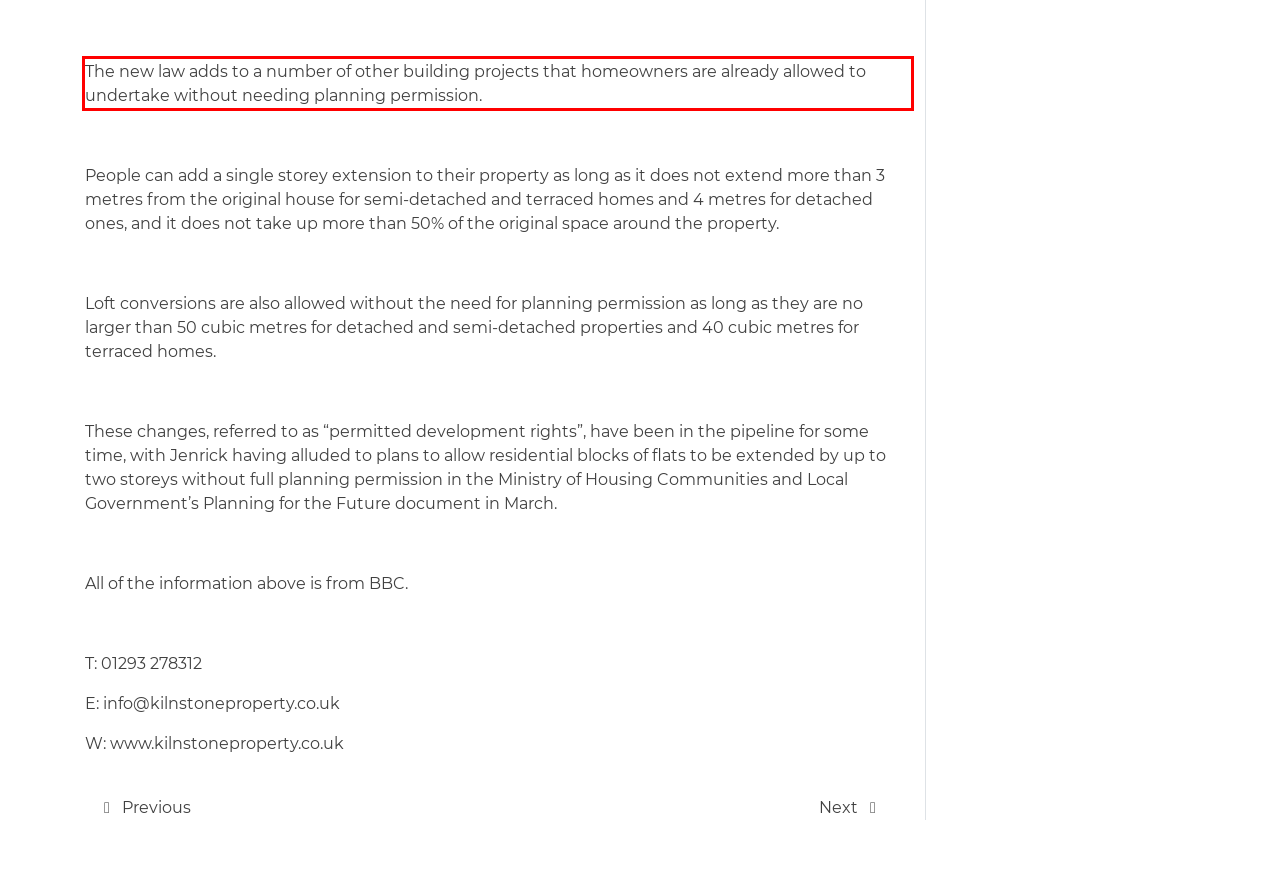By examining the provided screenshot of a webpage, recognize the text within the red bounding box and generate its text content.

The new law adds to a number of other building projects that homeowners are already allowed to undertake without needing planning permission.